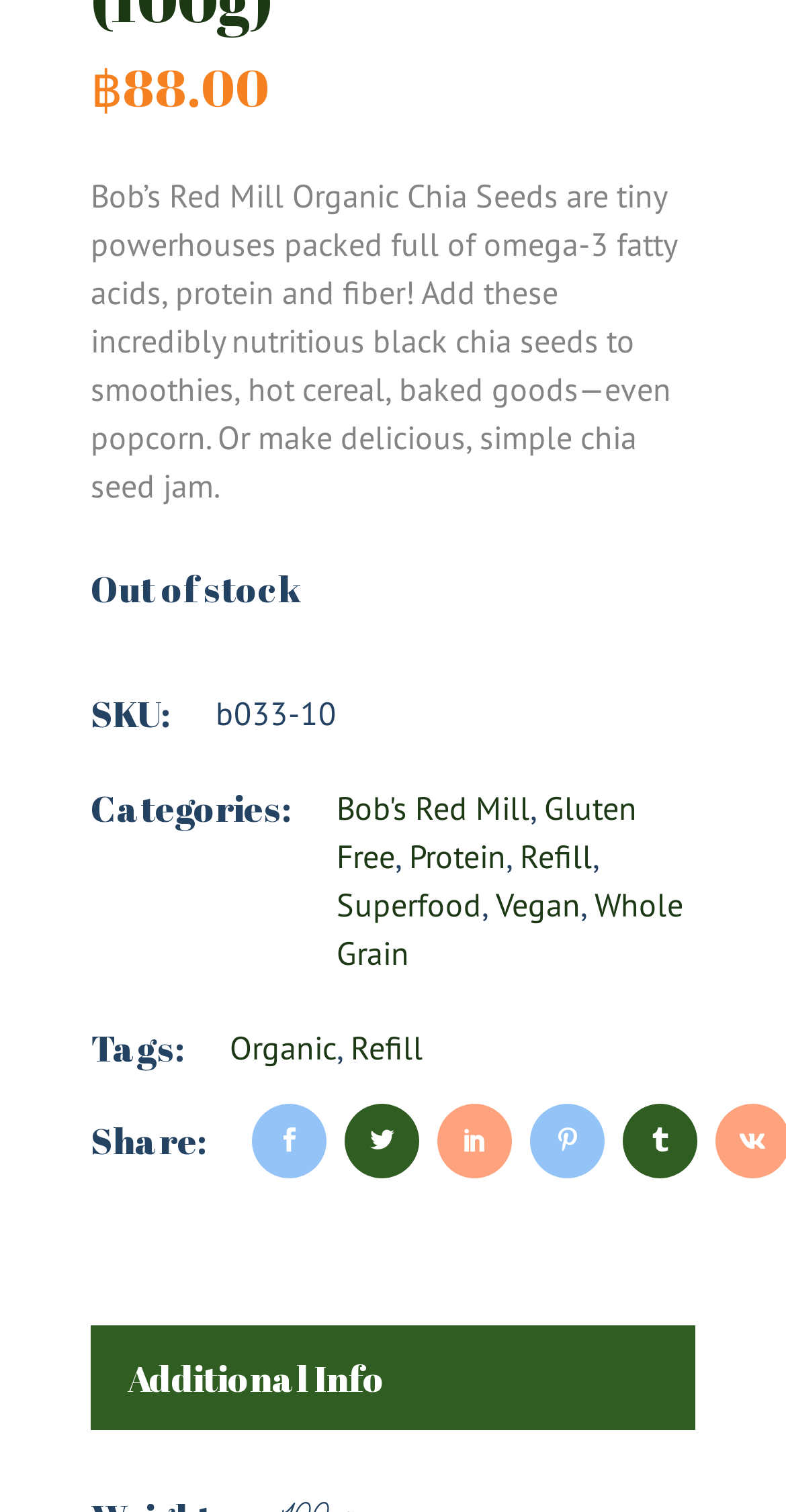Use a single word or phrase to answer this question: 
What is the SKU of the product?

b033-10